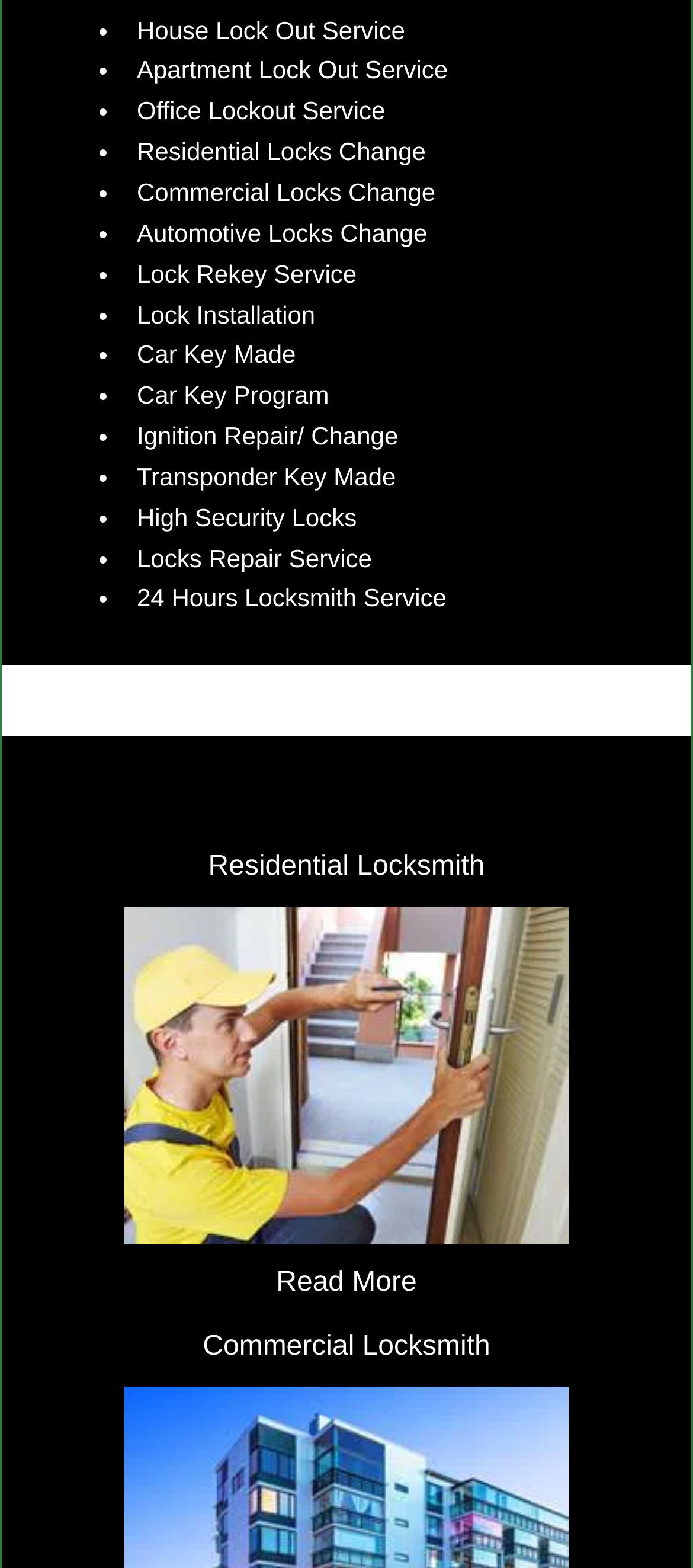Locate the coordinates of the bounding box for the clickable region that fulfills this instruction: "Click on 'Commercial Locksmith'".

[0.293, 0.85, 0.707, 0.869]